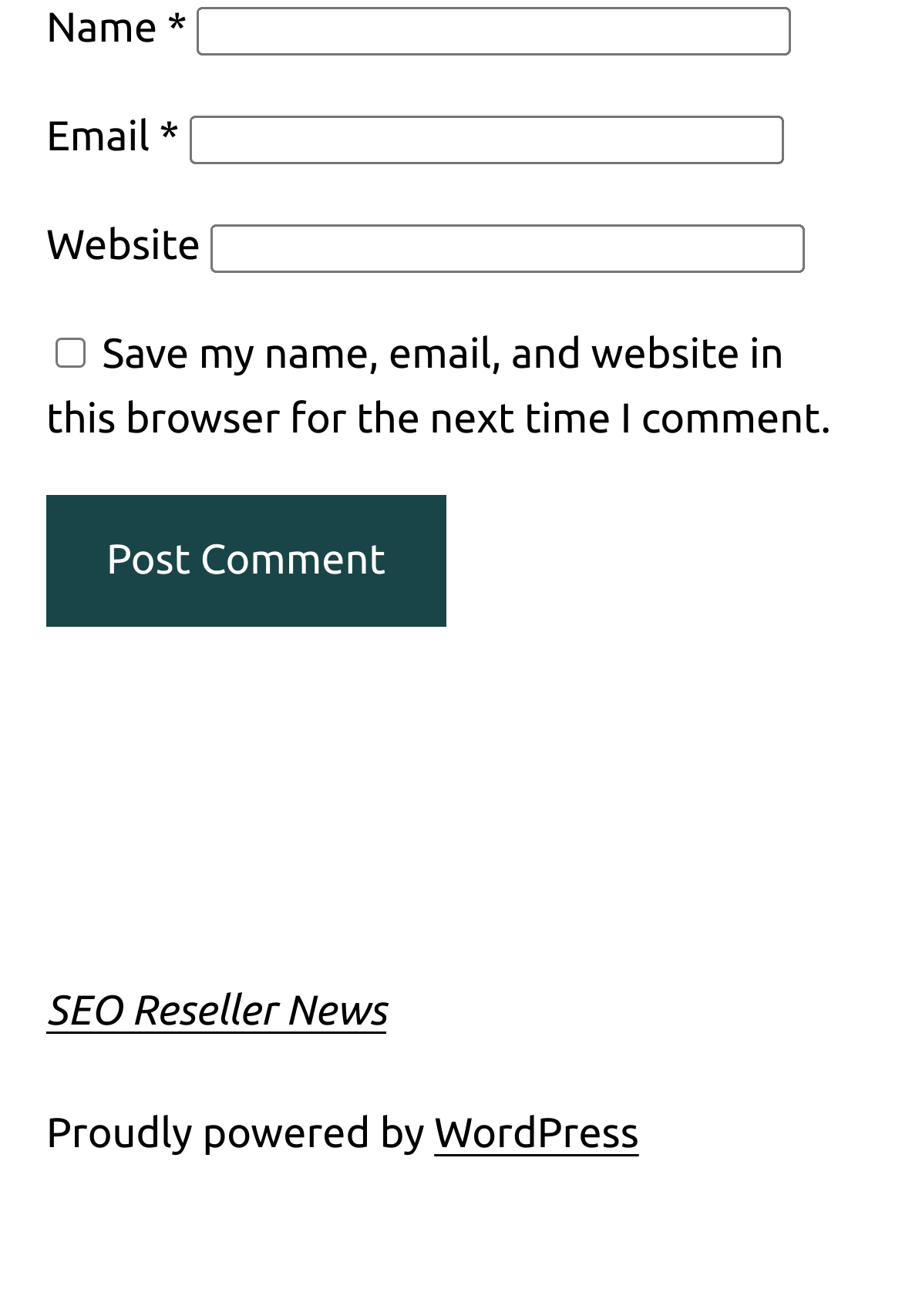How many textboxes are there on the page?
Refer to the image and answer the question using a single word or phrase.

3